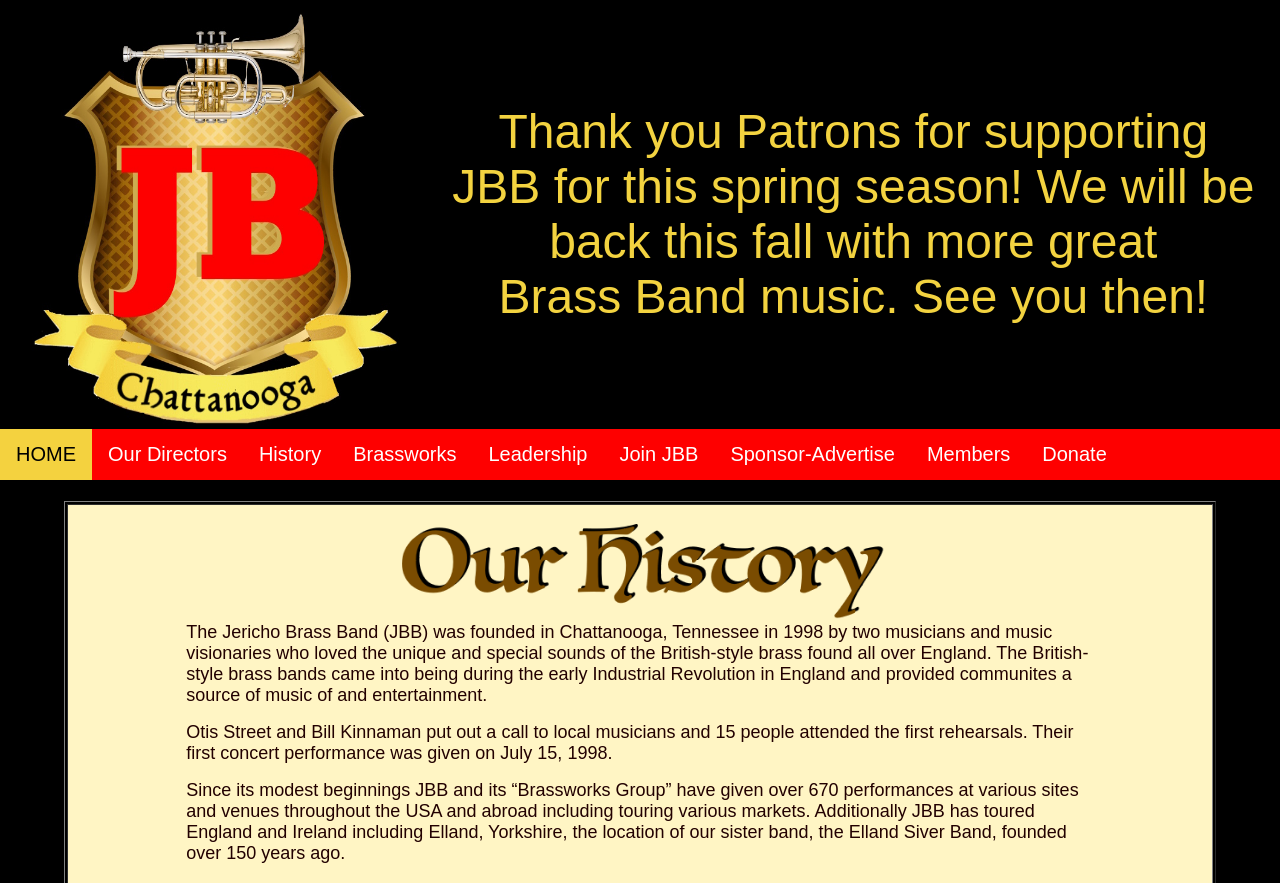How many menu items are available?
Provide a detailed answer to the question, using the image to inform your response.

There are 9 links available, namely 'HOME', 'Our Directors', 'History', 'Brassworks', 'Leadership', 'Join JBB', 'Sponsor-Advertise', 'Members', and 'Donate', which can be considered as menu items.